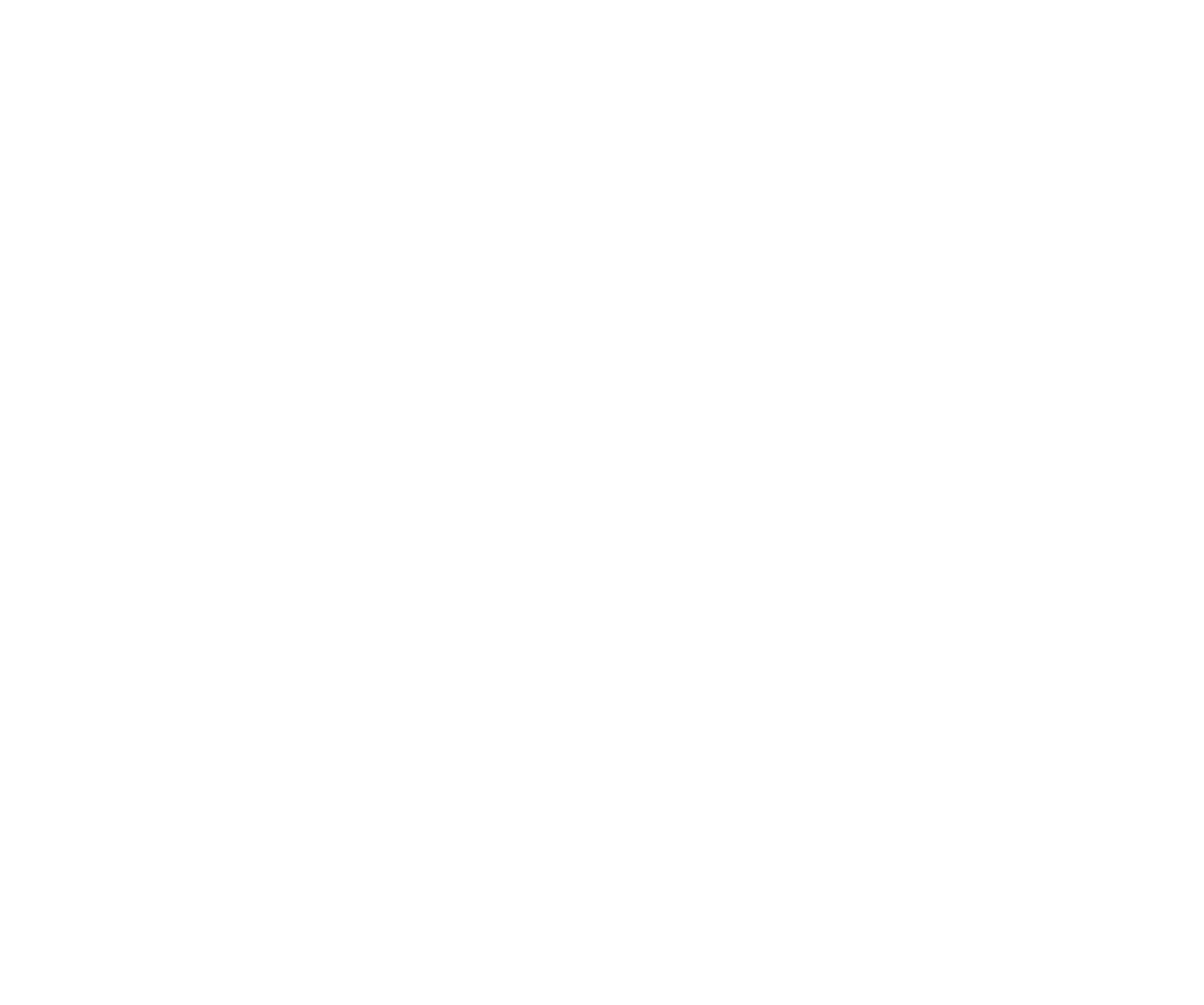Determine the bounding box coordinates for the area that should be clicked to carry out the following instruction: "visit Harley page".

[0.728, 0.114, 0.789, 0.154]